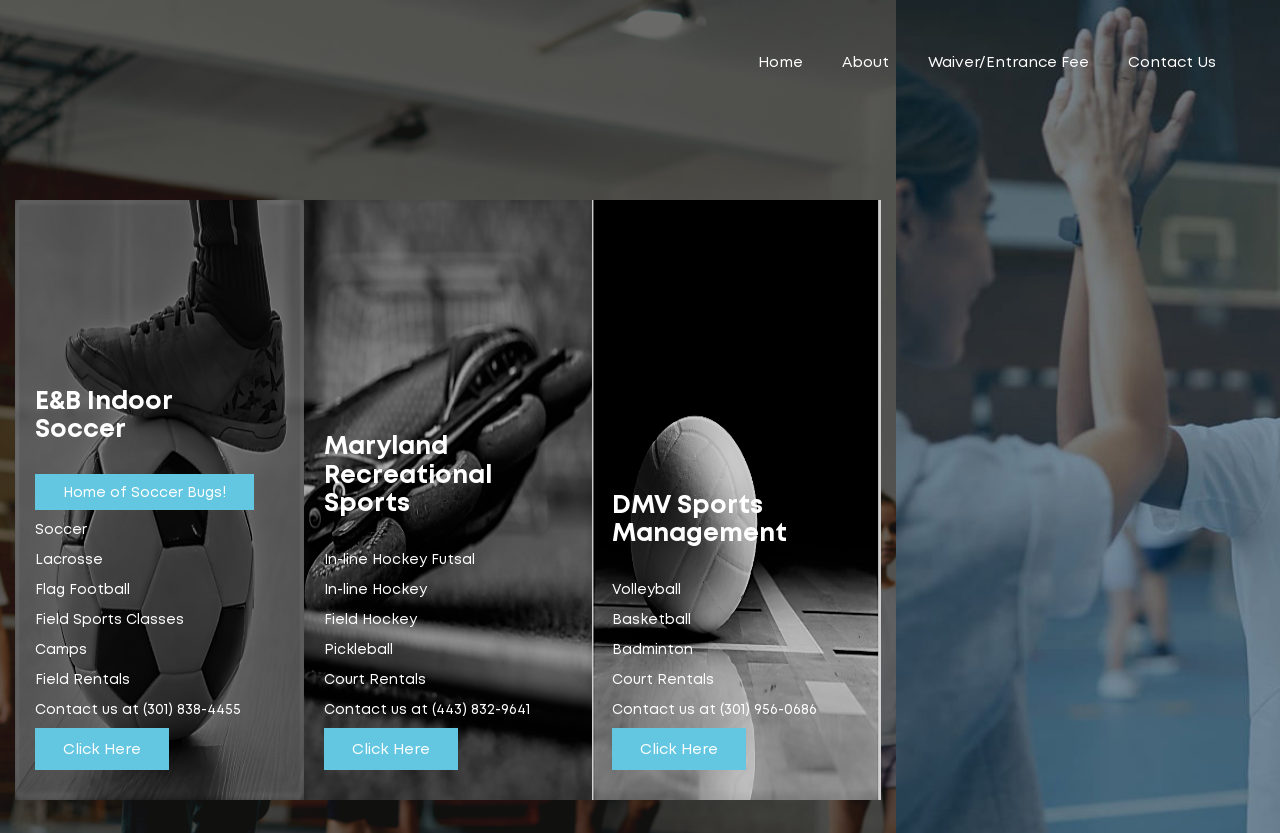Please specify the bounding box coordinates in the format (top-left x, top-left y, bottom-right x, bottom-right y), with all values as floating point numbers between 0 and 1. Identify the bounding box of the UI element described by: Network with on LinkedIn

None